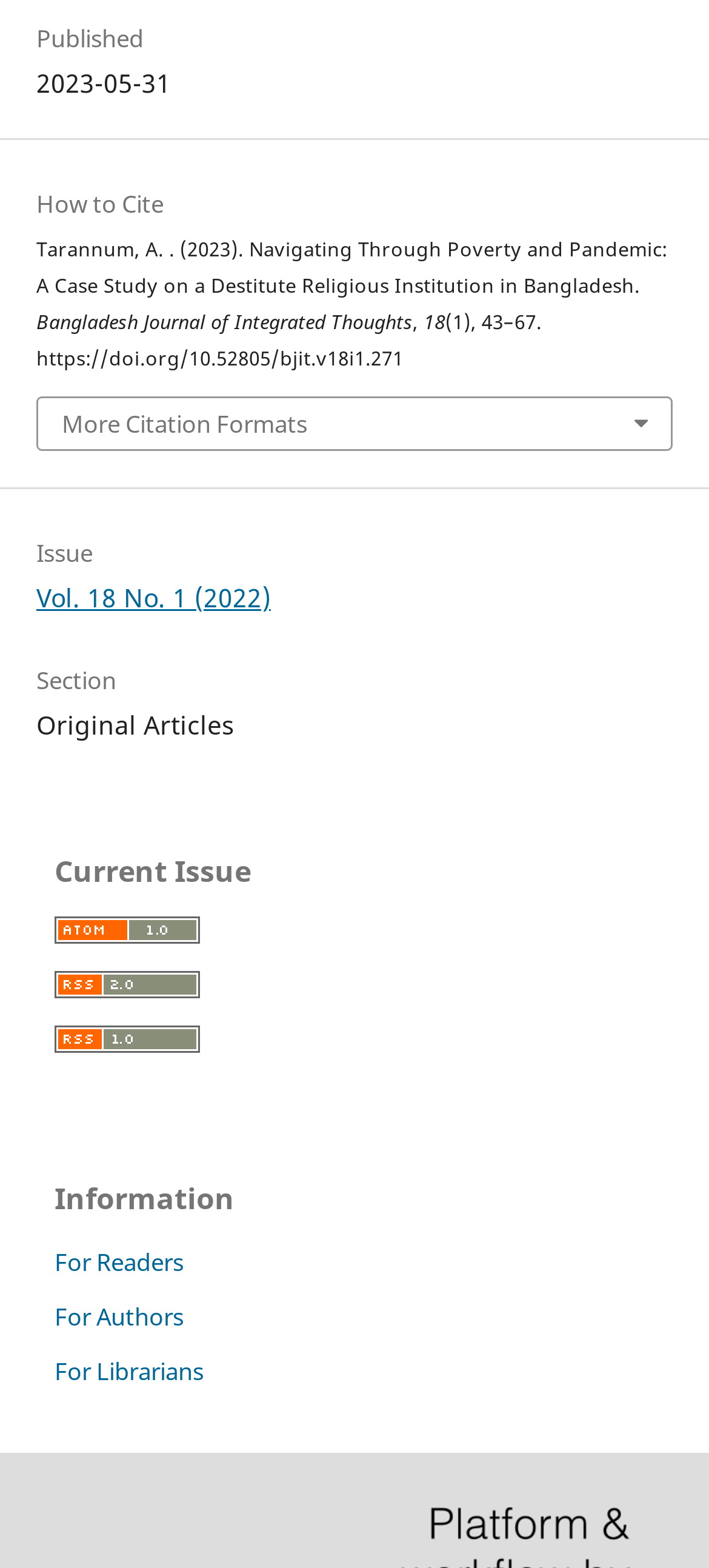How many RSS feed options are available?
Refer to the image and give a detailed answer to the question.

The number of RSS feed options can be found in the sidebar section of the webpage, below the 'Current Issue' heading. There are three RSS feed options available, represented by the Atom, RSS2, and RSS1 logos.